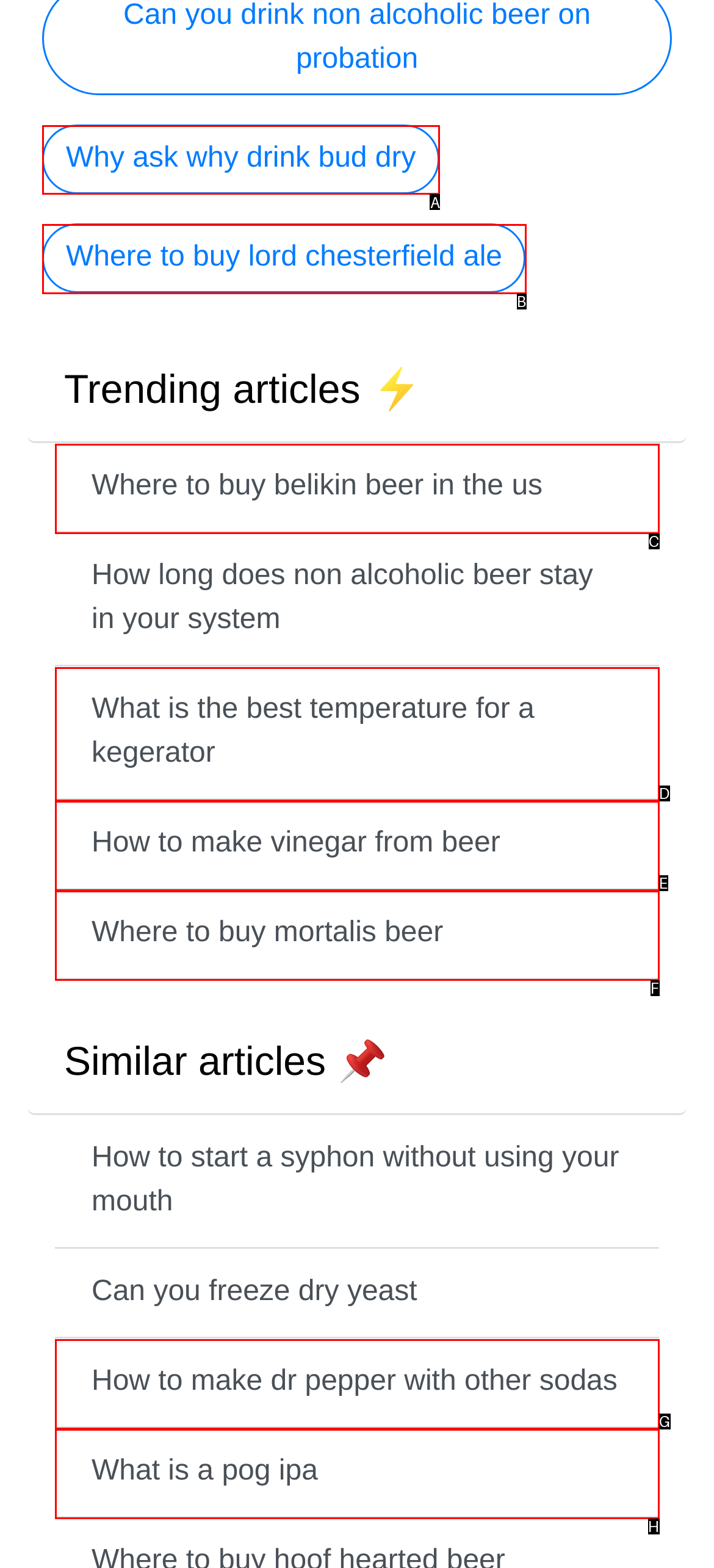Tell me which option I should click to complete the following task: View Wholesale Video Games Marketplace Answer with the option's letter from the given choices directly.

None